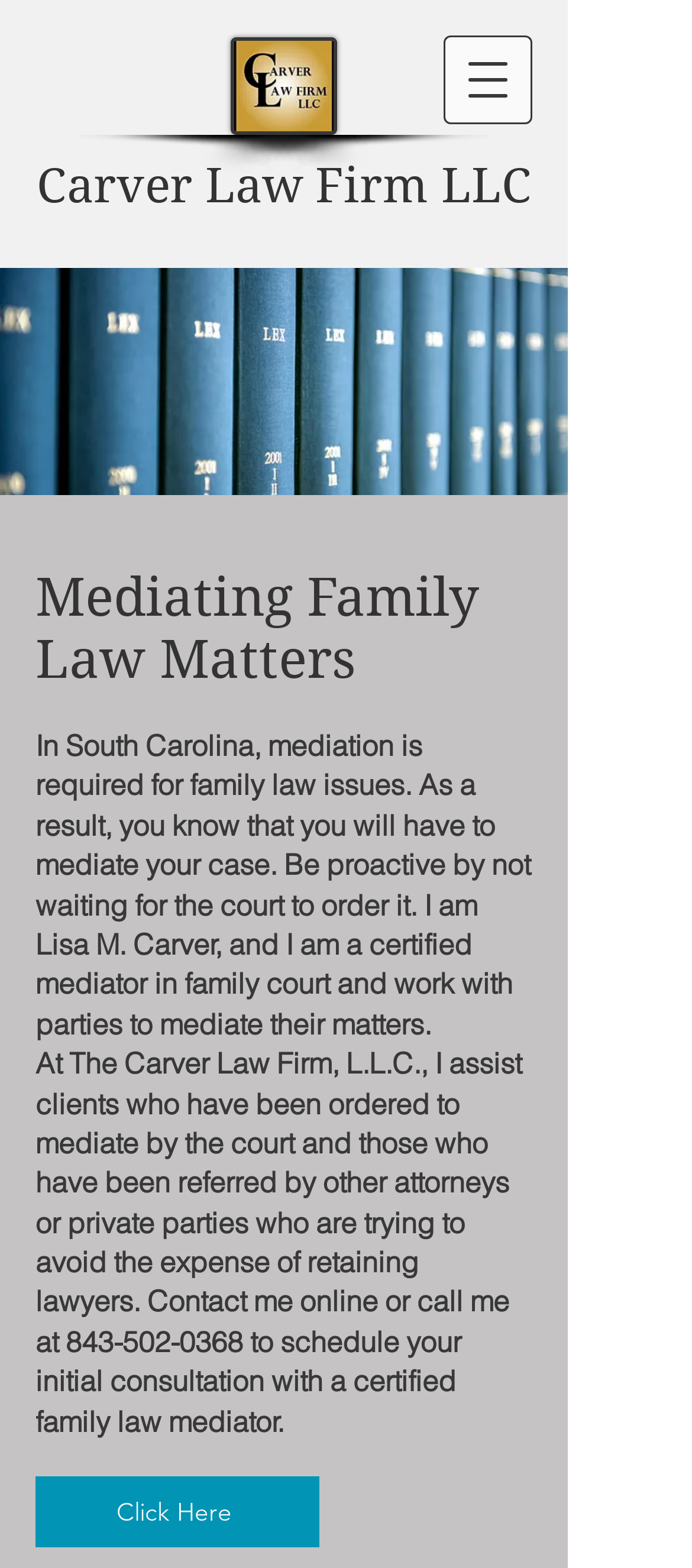How can you contact the mediator?
Carefully analyze the image and provide a thorough answer to the question.

I found the answer by looking at the link element with the text 'Contact me online' and the link element with the phone number '843-502-0368', which suggests that you can contact the mediator either online or by calling the provided phone number.